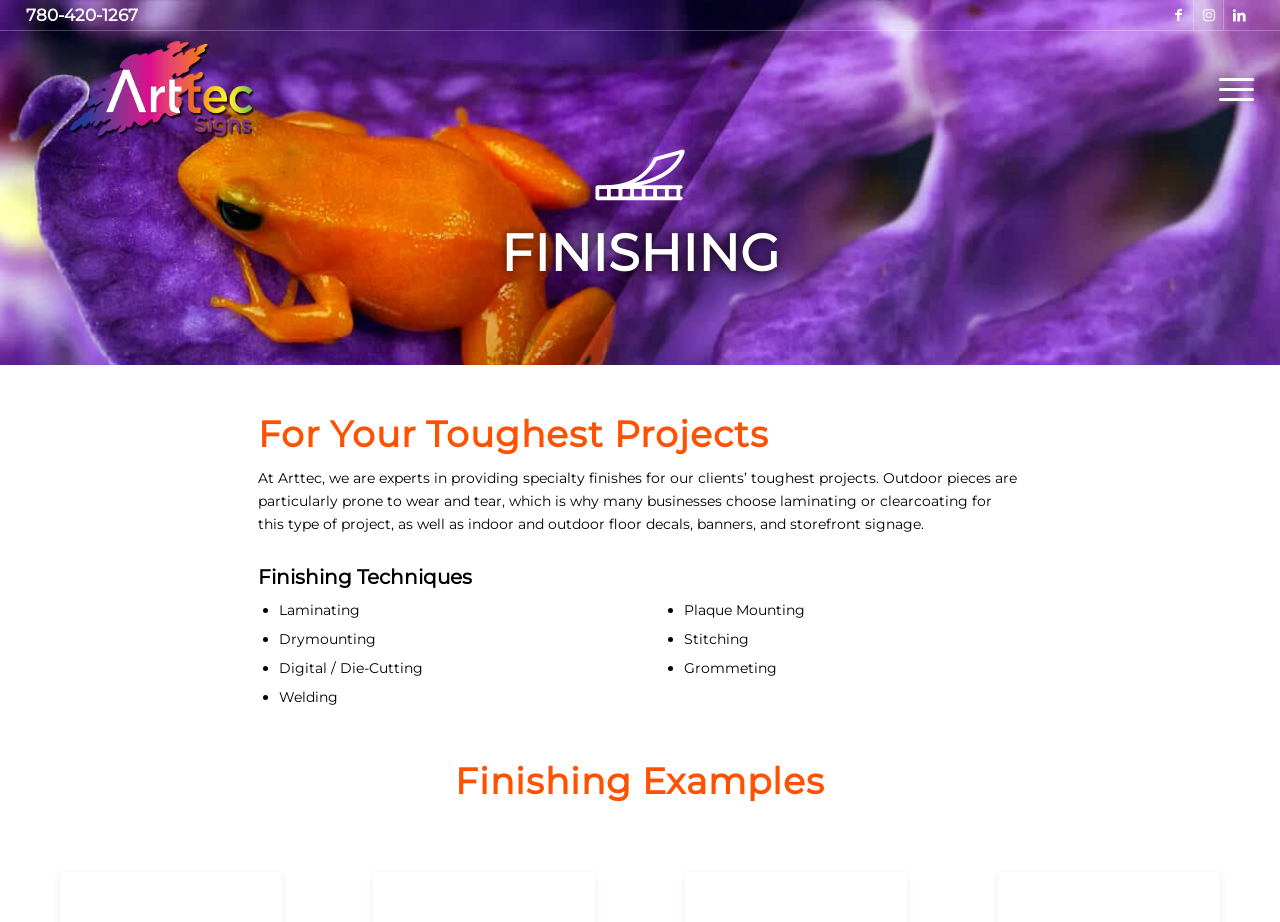What is the main service provided by Arttec Signs?
Refer to the screenshot and deliver a thorough answer to the question presented.

I inferred this by reading the meta description and the content of the webpage, which mentions various types of signs and finishing techniques.